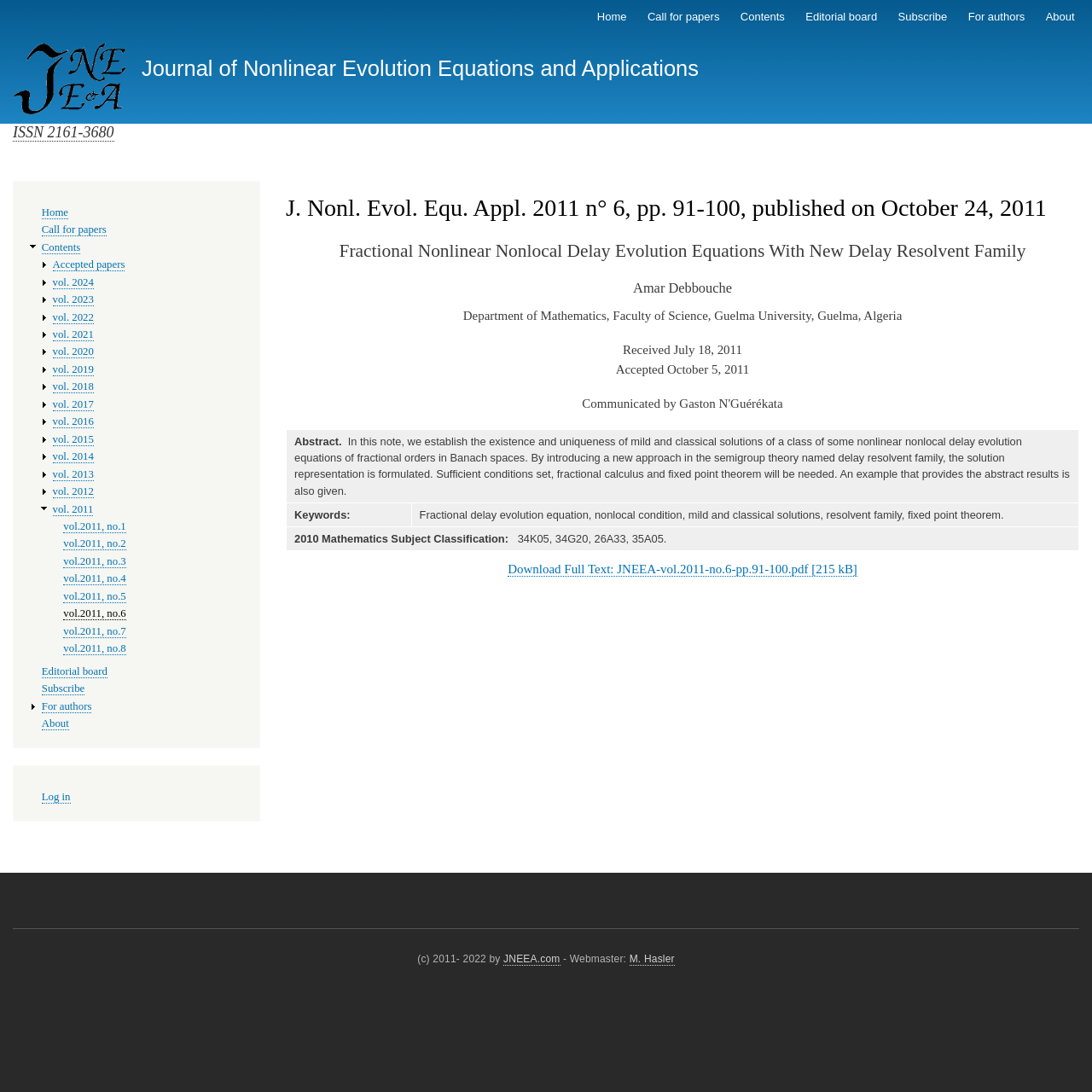Bounding box coordinates are given in the format (top-left x, top-left y, bottom-right x, bottom-right y). All values should be floating point numbers between 0 and 1. Provide the bounding box coordinate for the UI element described as: vol. 2014

[0.048, 0.413, 0.086, 0.424]